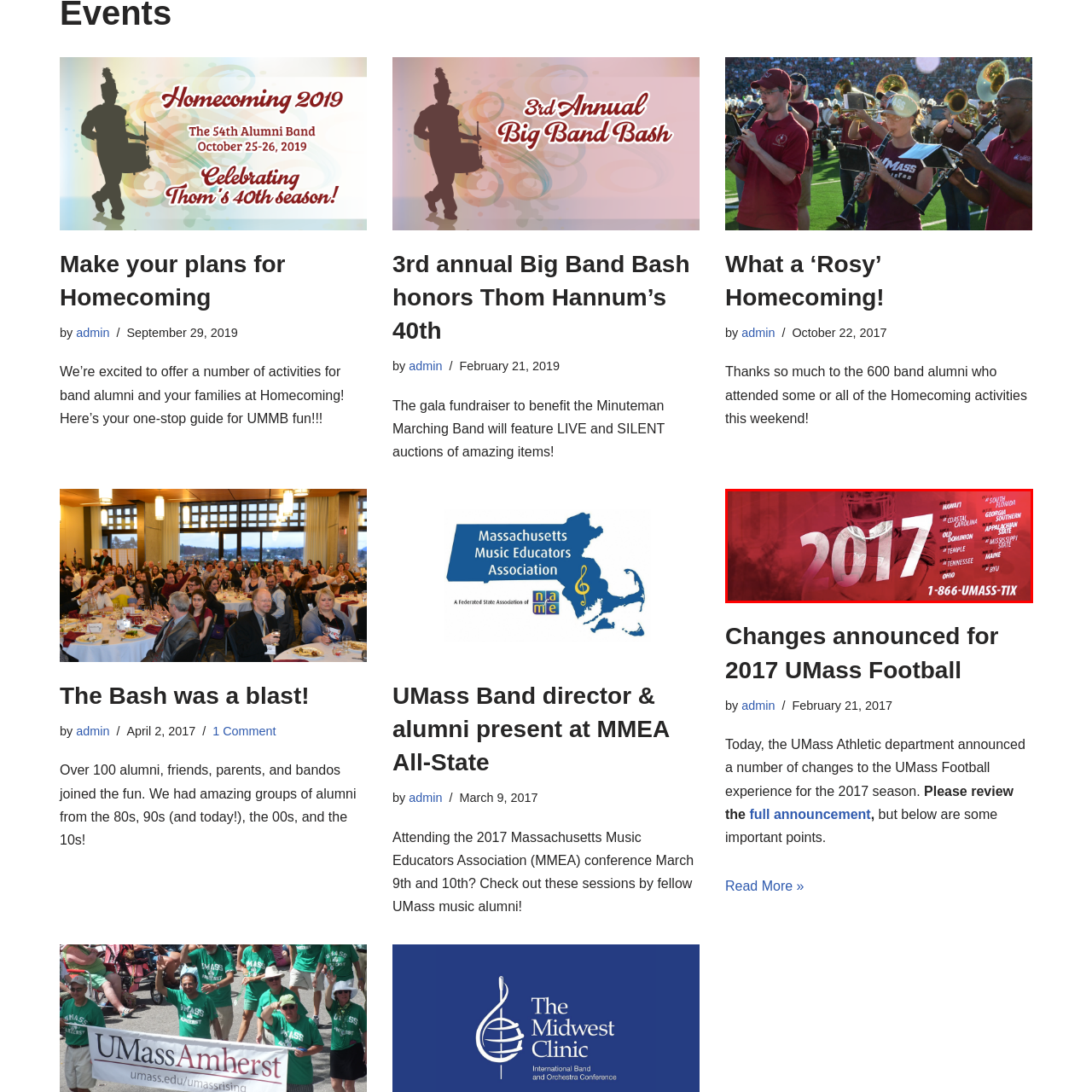Offer an in-depth caption for the image content enclosed by the red border.

The image features a dynamic promotional graphic for the UMass Football team, prominently displaying the year "2017" in large, bold typography. The background is a striking blend of deep red hues, which complement the white text and highlight the athletic theme. 

Incorporated into the design is an image of a football player, partially obscured, creating a sense of movement and excitement. Surrounding the central text are the names of various opposing teams, such as "Georgia Southern," "Appalachian State," and "BYU," suggesting the team’s upcoming matchups and adding to the anticipation for the season.

Additionally, a contact number, "1-866-UMASS-TIX," is included for fans to get tickets to the games, emphasizing the call to action for supporters. Overall, this image effectively conveys the spirit of UMass Football and promotes engagement with the 2017 season.